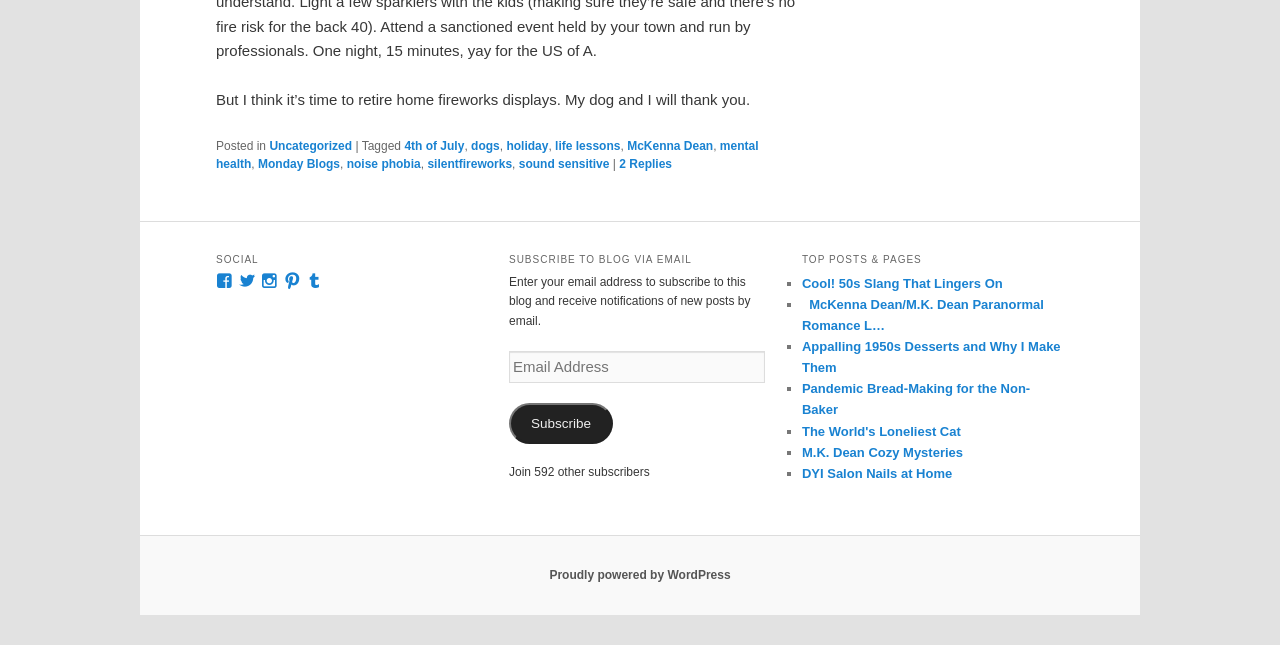Locate the bounding box coordinates of the clickable region to complete the following instruction: "Click the 'cart icon'."

None